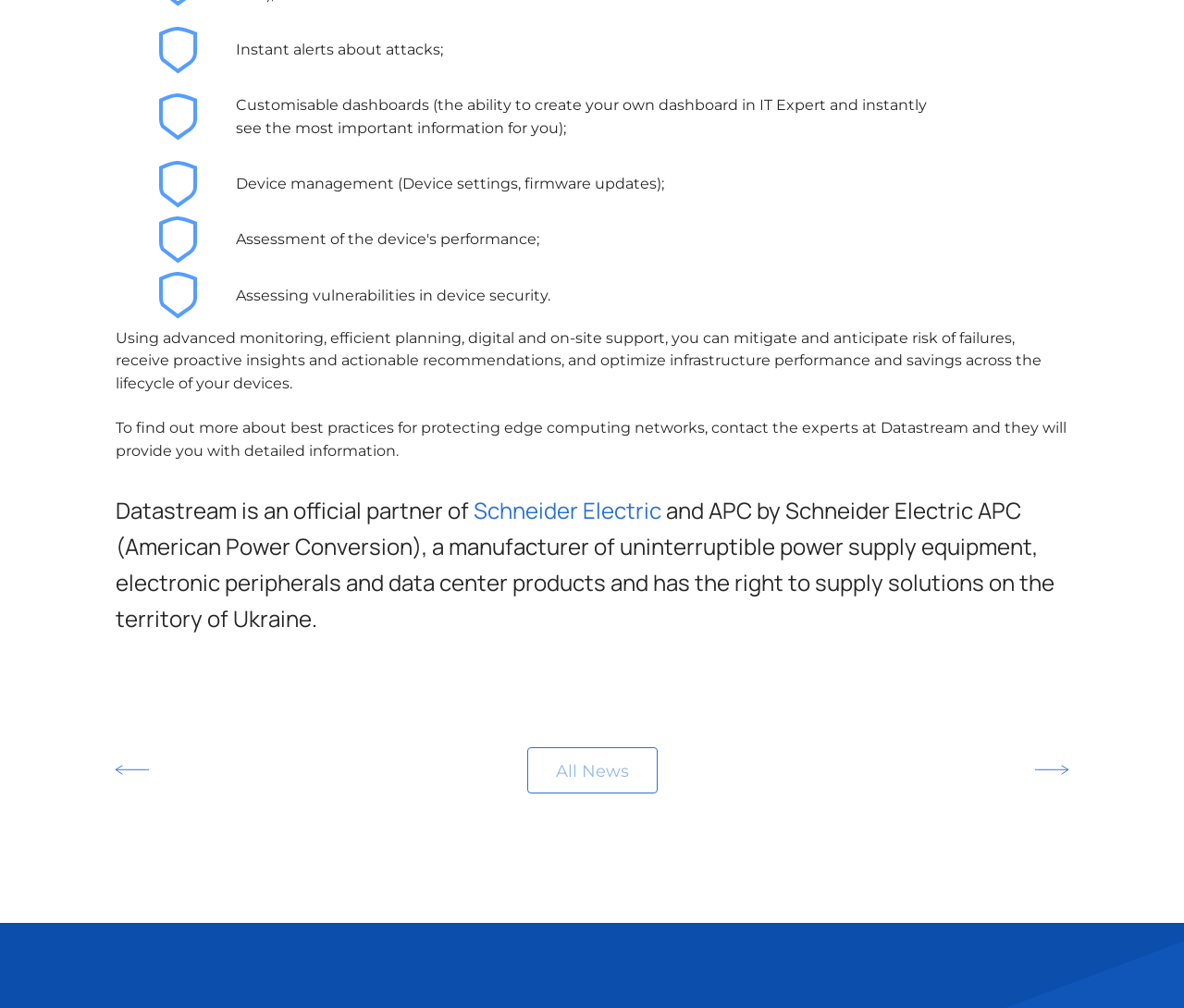What is the main purpose of Datastream?
From the screenshot, provide a brief answer in one word or phrase.

Protecting edge computing networks